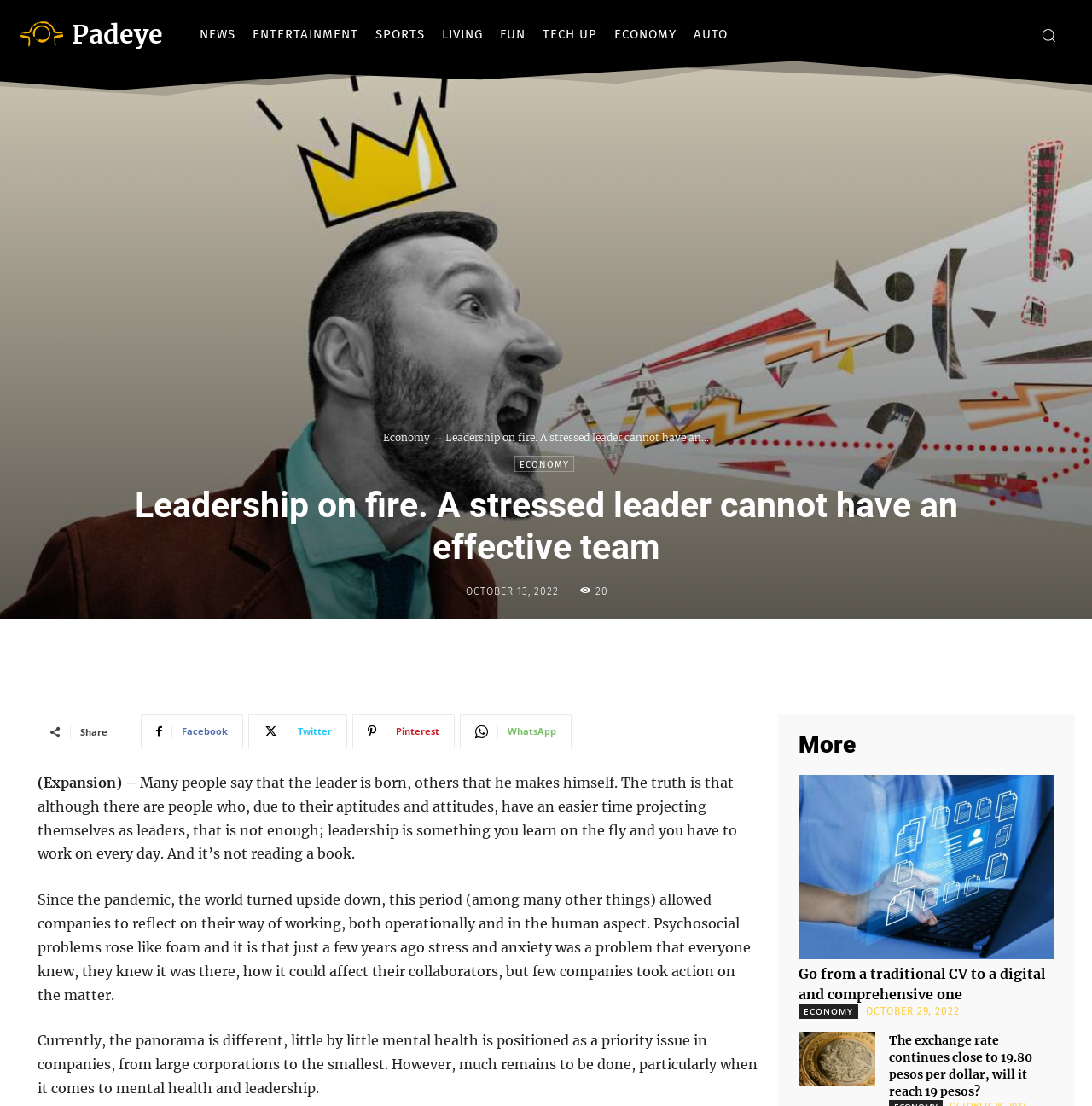Please provide a brief answer to the question using only one word or phrase: 
What is the current state of mental health in companies?

It's a priority issue